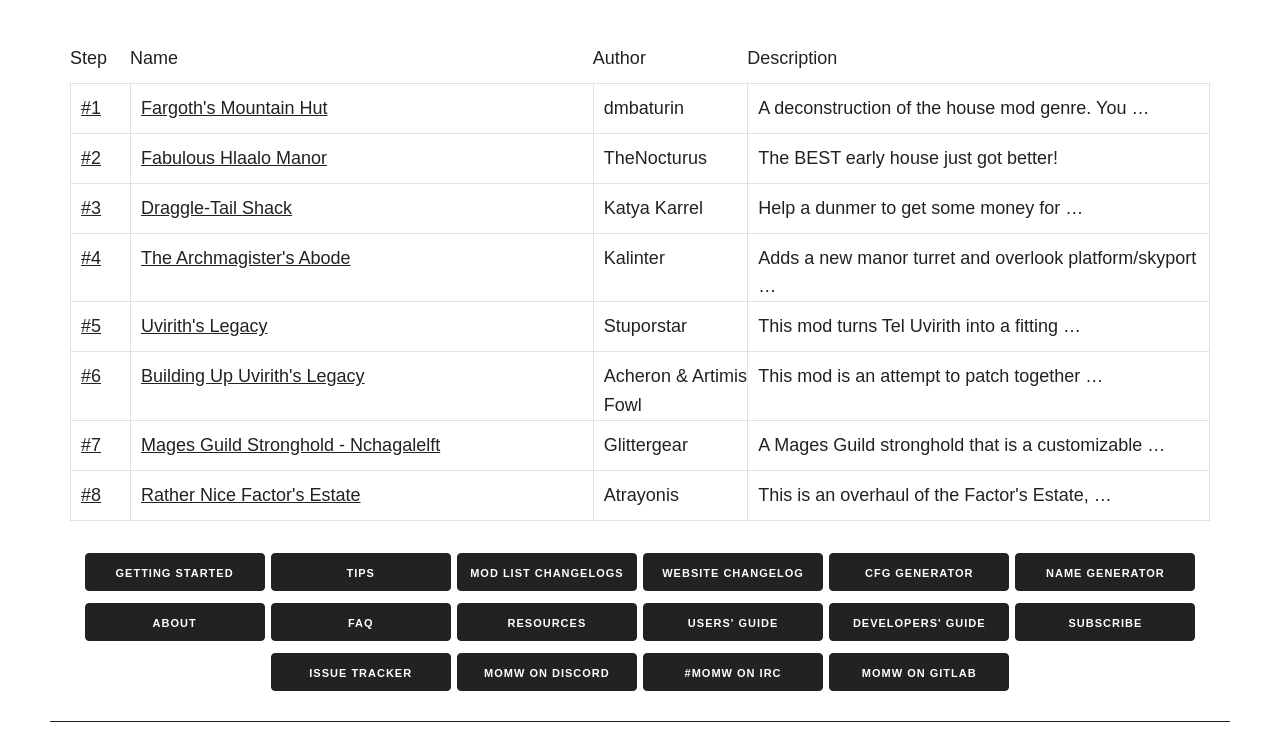Determine the bounding box coordinates for the HTML element mentioned in the following description: "MOMW On GitLab". The coordinates should be a list of four floats ranging from 0 to 1, represented as [left, top, right, bottom].

[0.648, 0.889, 0.788, 0.941]